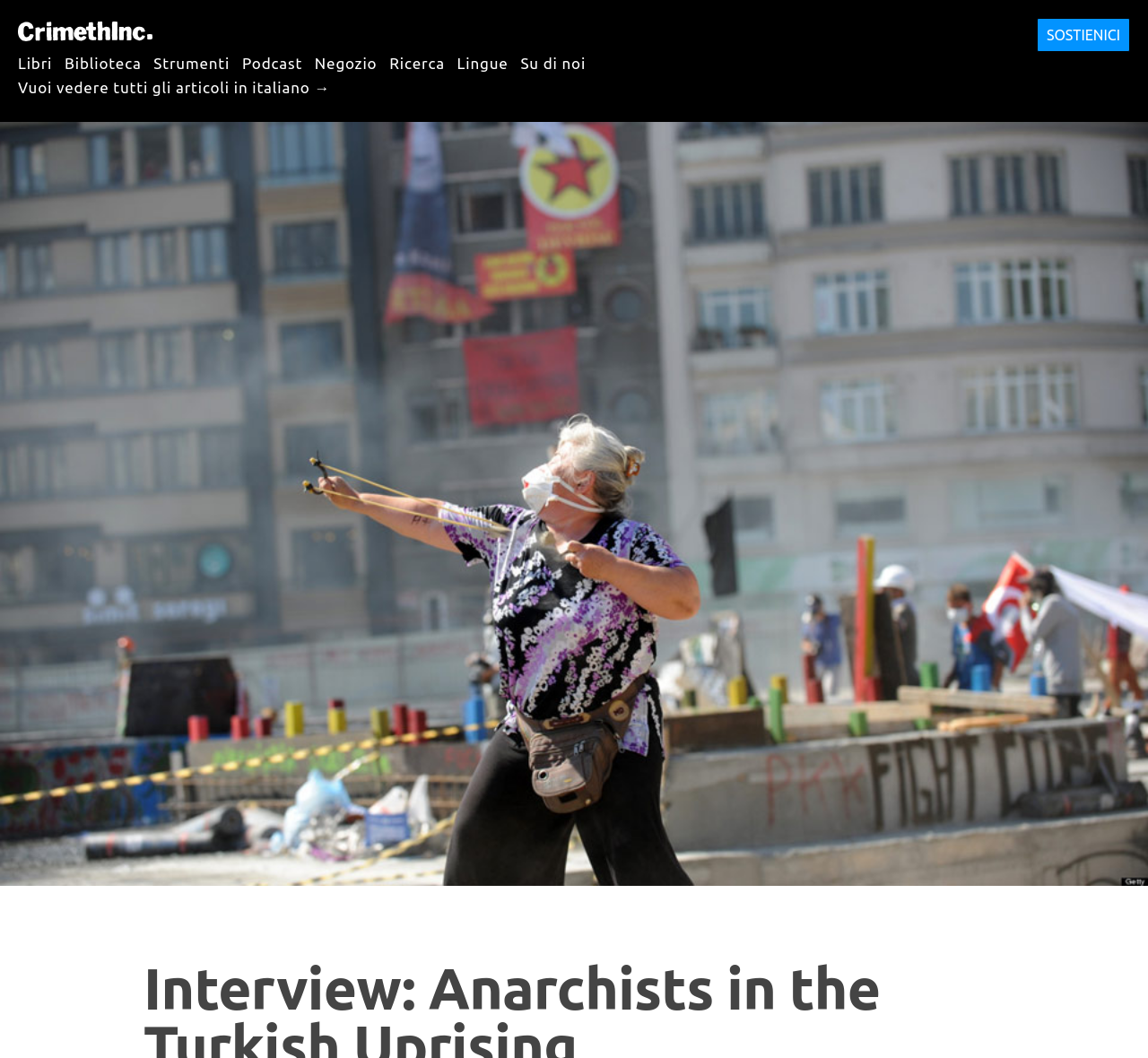Is there a link to support the website?
Provide a detailed and well-explained answer to the question.

Yes, there is a link to support the website, which says 'SOSTIENICI' and is located at the top right corner of the webpage.